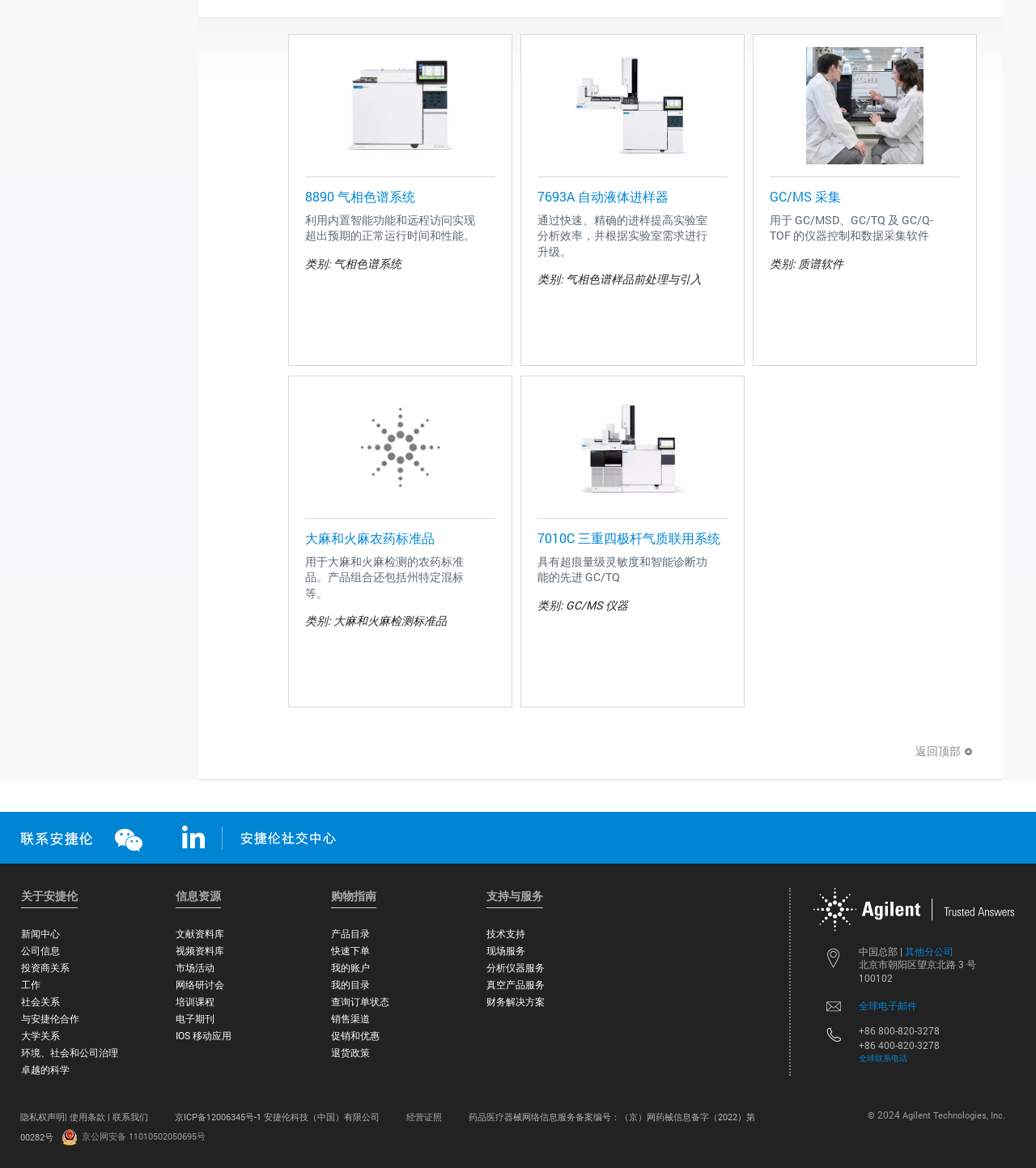Could you locate the bounding box coordinates for the section that should be clicked to accomplish this task: "Learn more about 'GC/MS 采集'".

[0.743, 0.161, 0.812, 0.175]